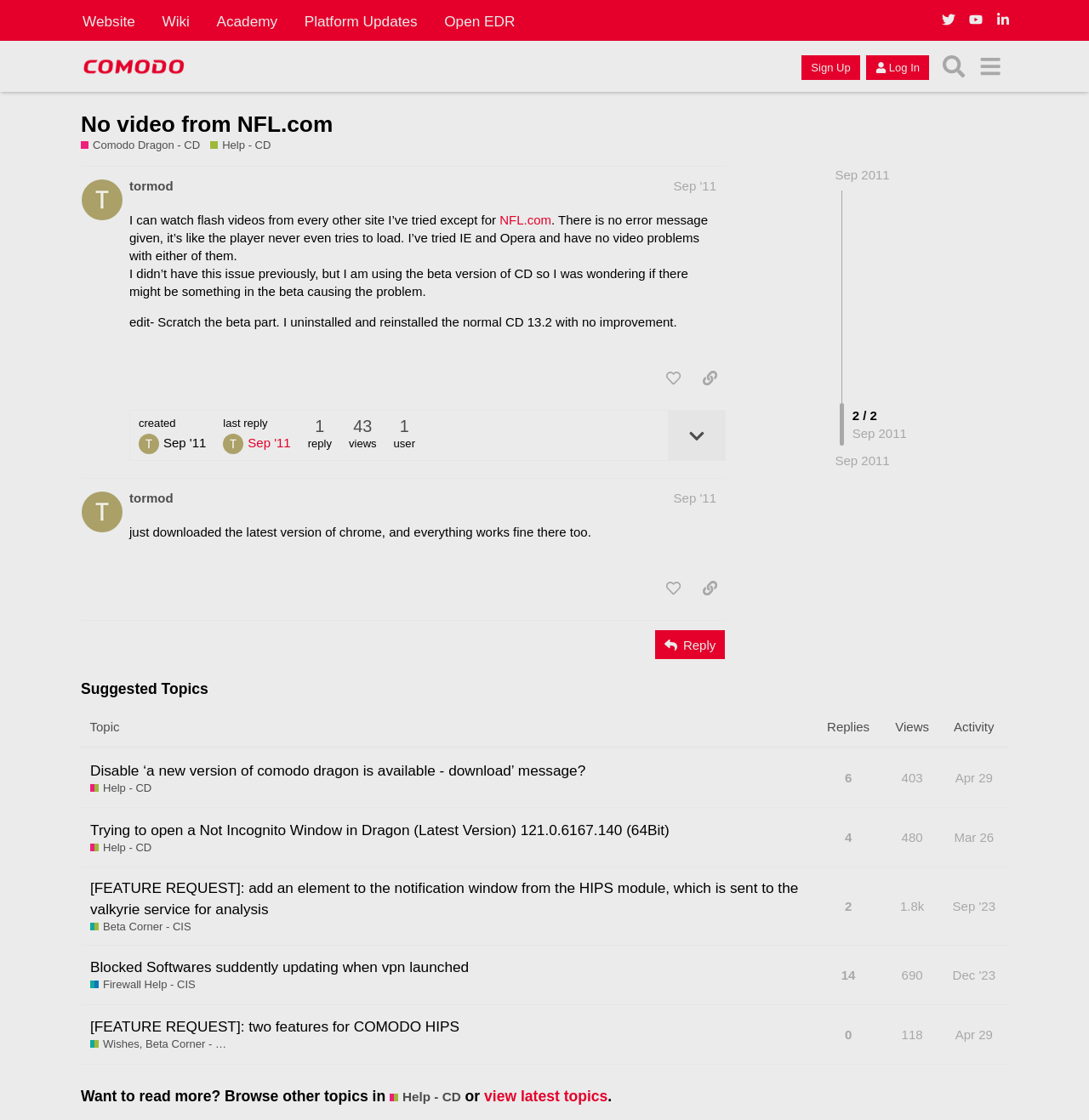Please identify the bounding box coordinates of the clickable area that will allow you to execute the instruction: "Click the 'Reply' button".

[0.602, 0.563, 0.666, 0.589]